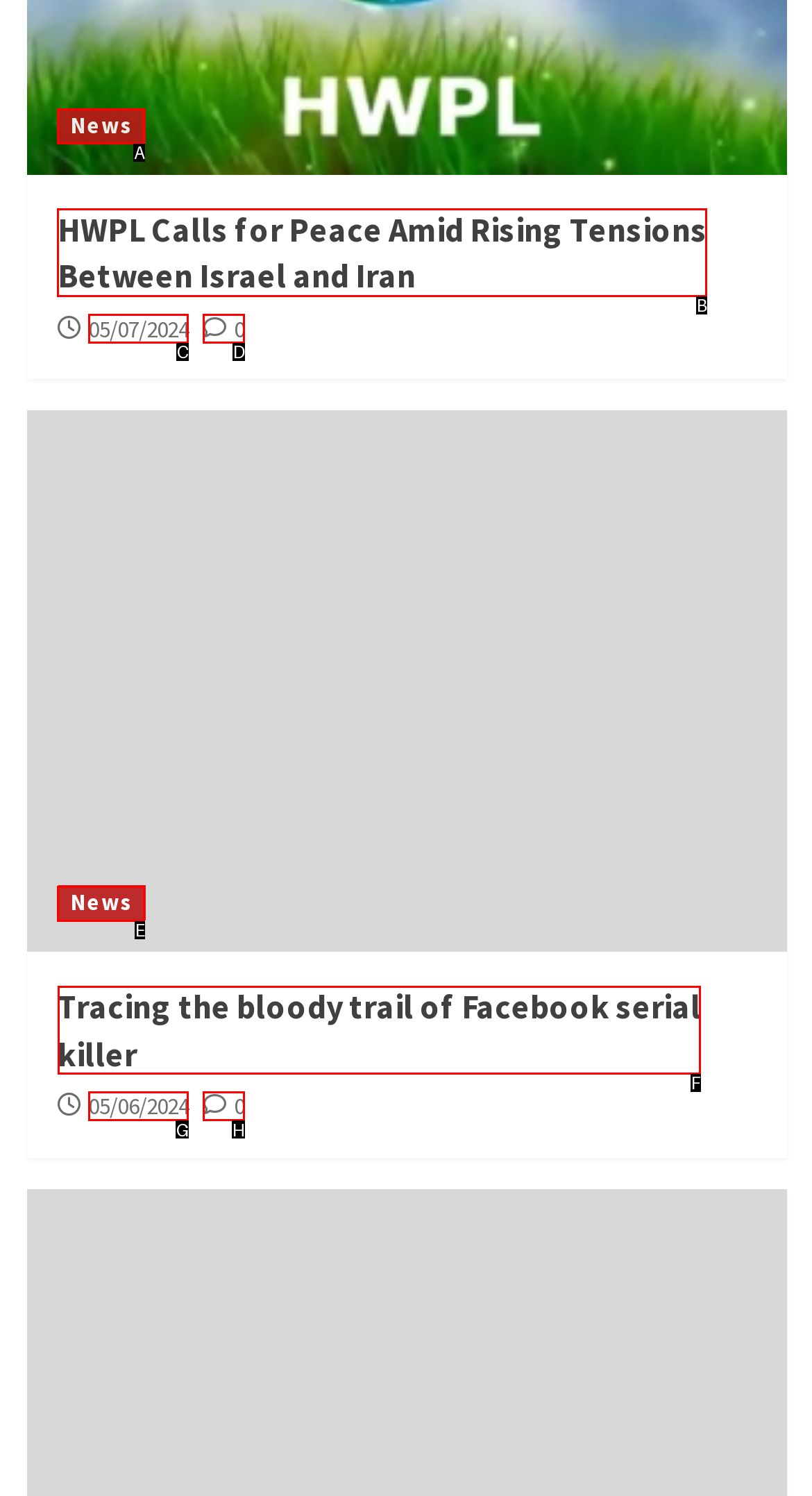Tell me which one HTML element you should click to complete the following task: Click on the news link about Tracing the bloody trail of Facebook serial killer
Answer with the option's letter from the given choices directly.

F